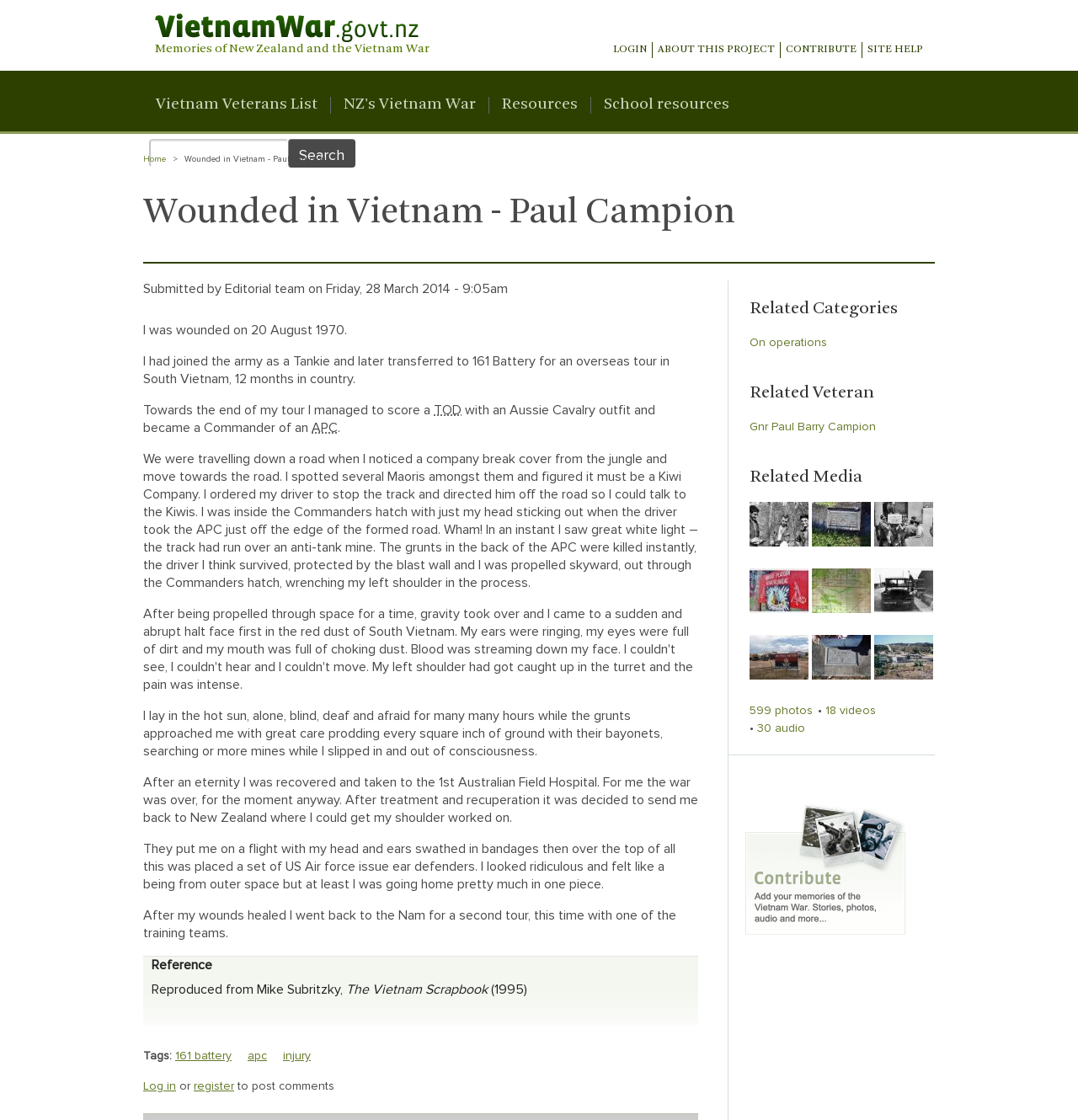Please find and report the bounding box coordinates of the element to click in order to perform the following action: "View related media". The coordinates should be expressed as four float numbers between 0 and 1, in the format [left, top, right, bottom].

[0.695, 0.448, 0.75, 0.488]